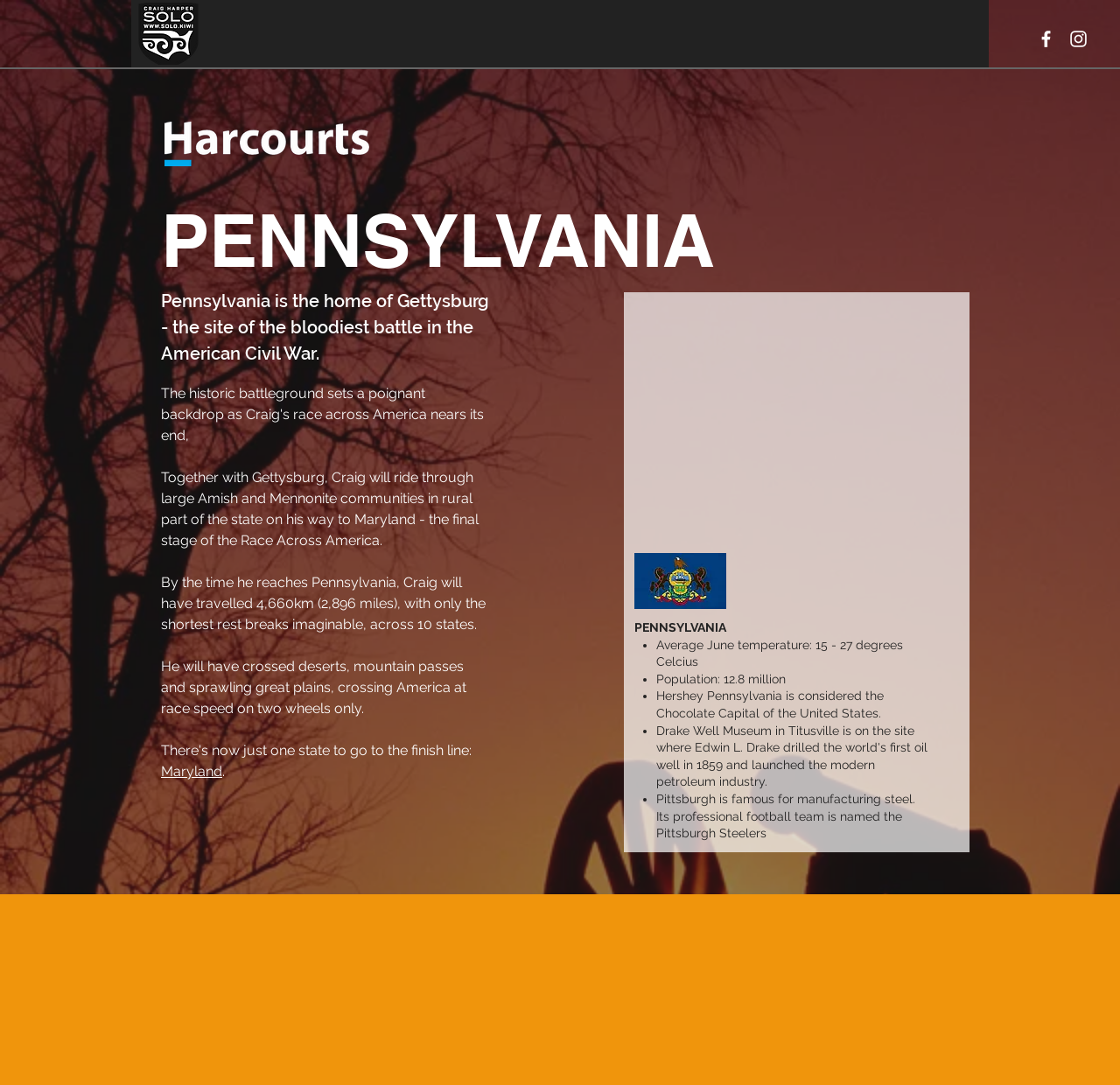Extract the bounding box coordinates of the UI element described by: "Maryland". The coordinates should include four float numbers ranging from 0 to 1, e.g., [left, top, right, bottom].

[0.144, 0.703, 0.198, 0.719]